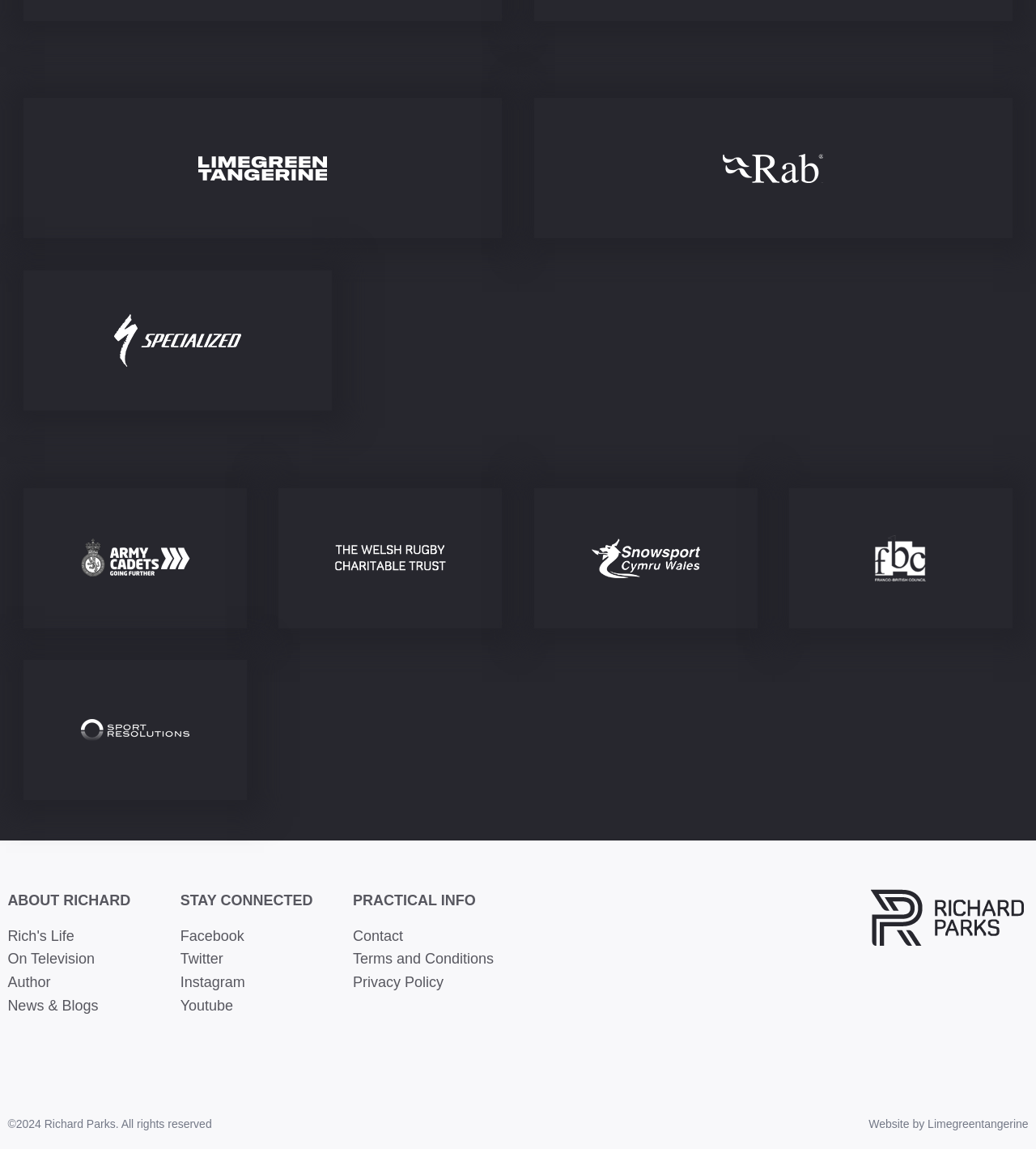Provide the bounding box coordinates for the UI element described in this sentence: "Terms and Conditions". The coordinates should be four float values between 0 and 1, i.e., [left, top, right, bottom].

[0.341, 0.828, 0.477, 0.842]